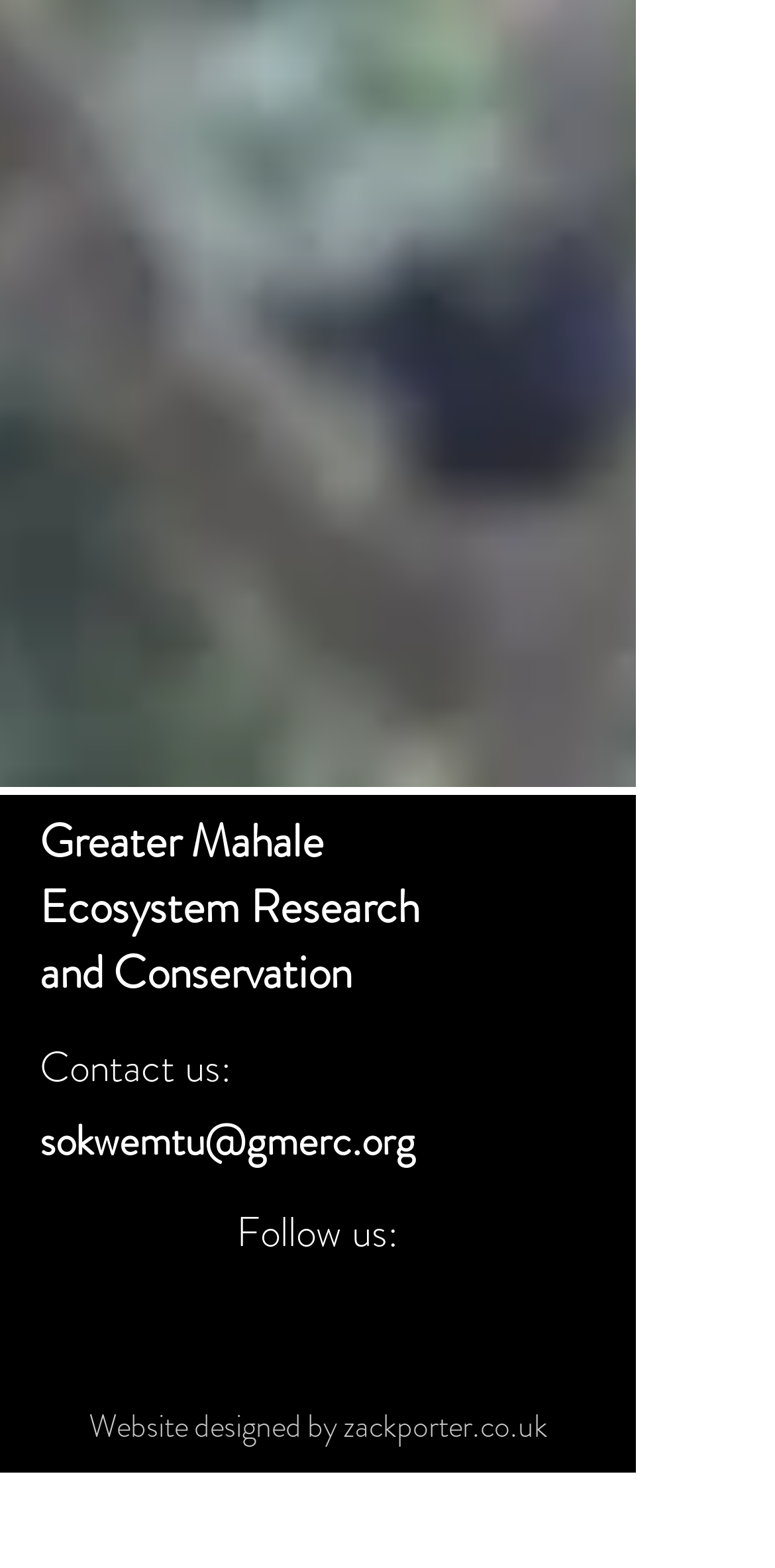Please find the bounding box coordinates in the format (top-left x, top-left y, bottom-right x, bottom-right y) for the given element description. Ensure the coordinates are floating point numbers between 0 and 1. Description: aria-label="Twitter"

[0.431, 0.835, 0.521, 0.88]